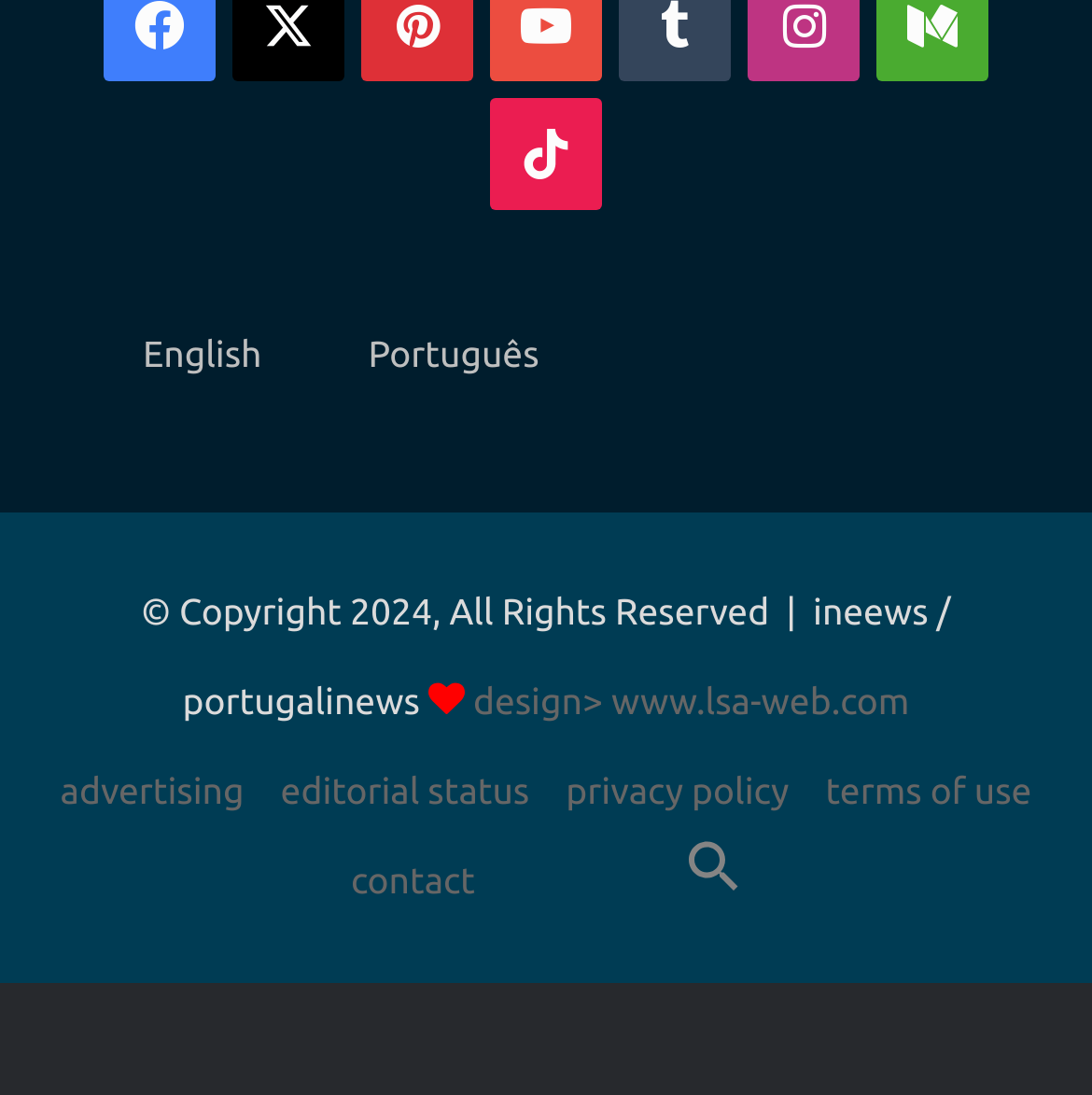Provide a brief response in the form of a single word or phrase:
What languages can the webpage be translated to?

English, Portuguese